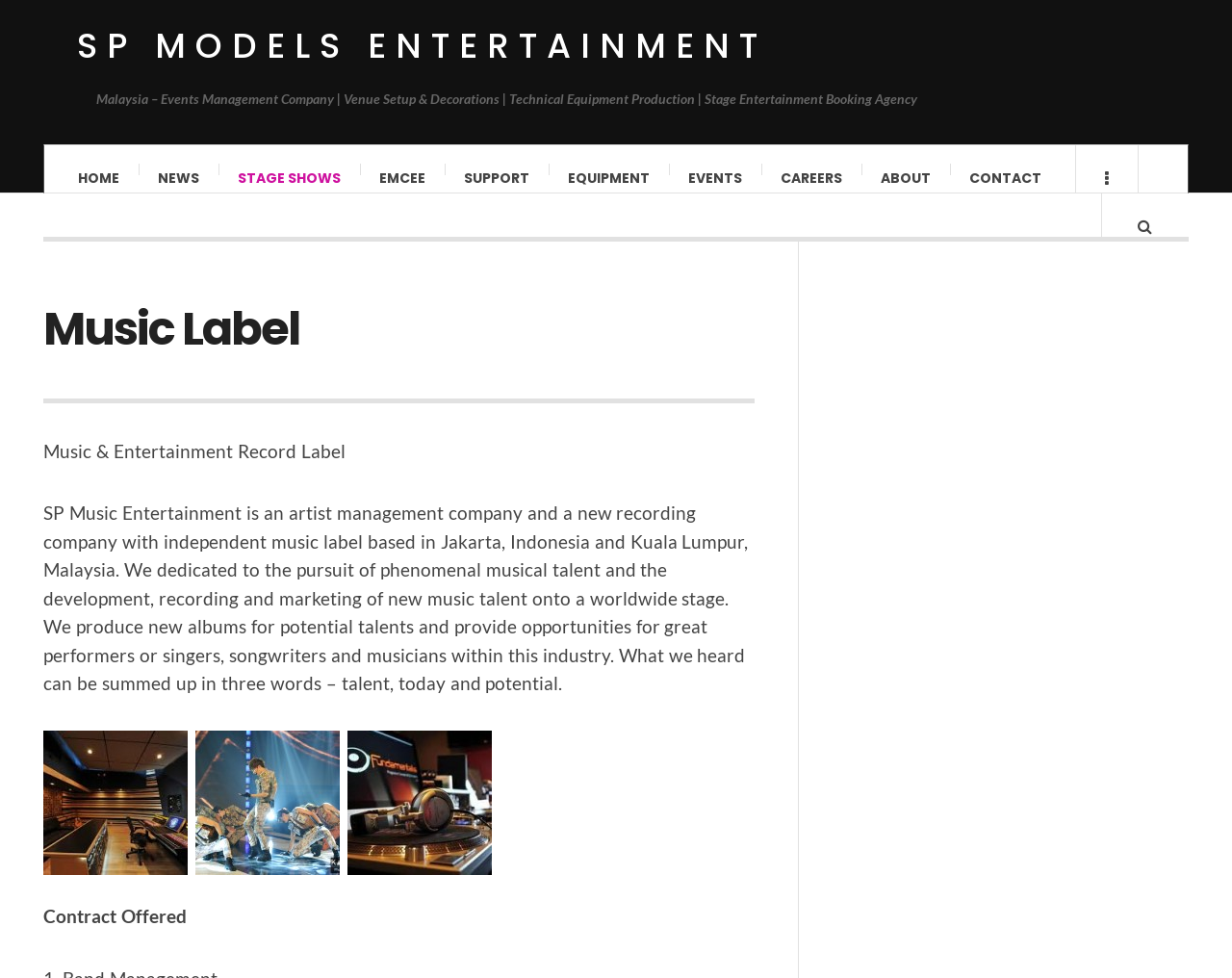Provide the bounding box coordinates, formatted as (top-left x, top-left y, bottom-right x, bottom-right y), with all values being floating point numbers between 0 and 1. Identify the bounding box of the UI element that matches the description: Equipment

[0.445, 0.149, 0.543, 0.216]